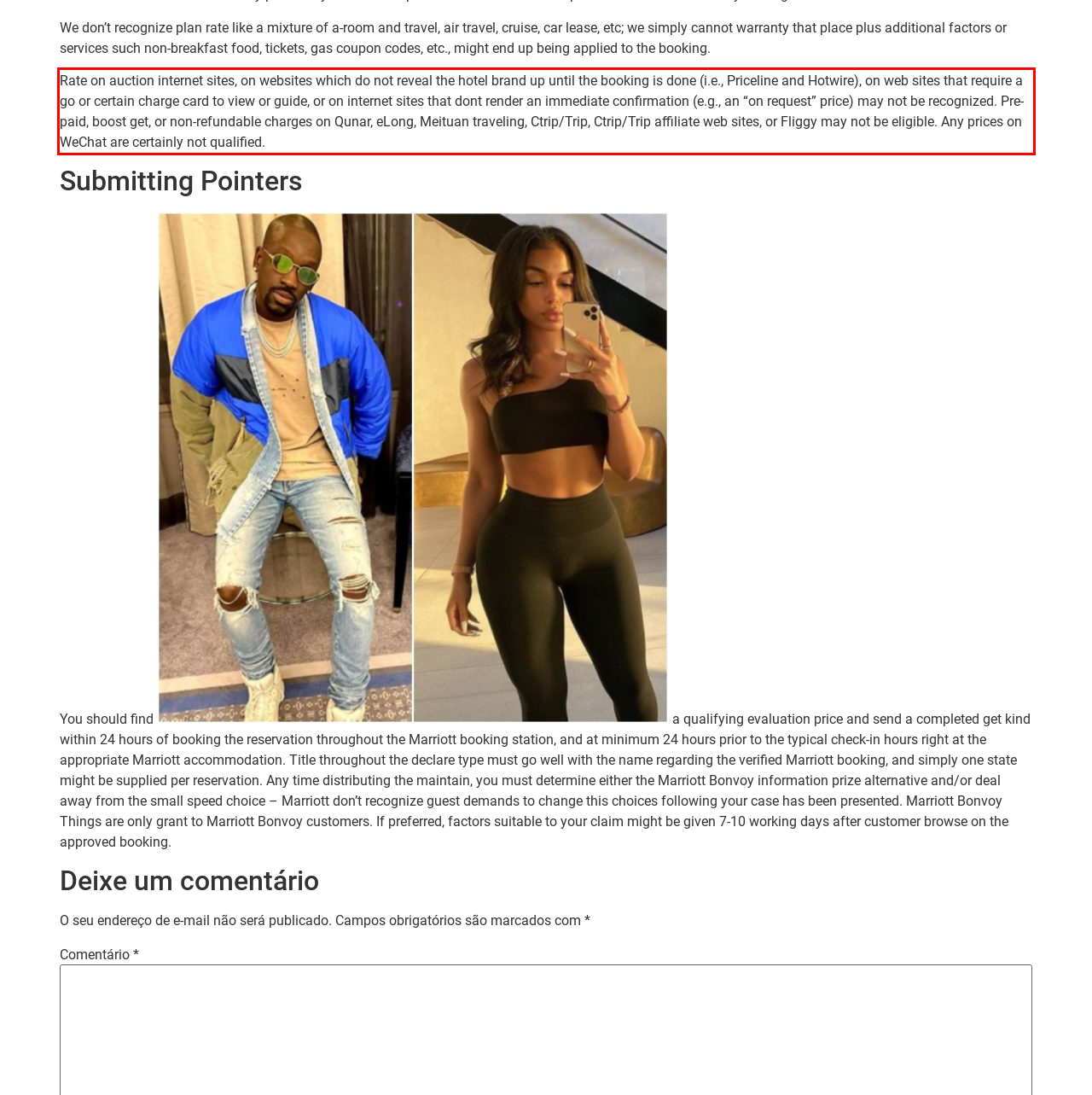You are given a screenshot with a red rectangle. Identify and extract the text within this red bounding box using OCR.

Rate on auction internet sites, on websites which do not reveal the hotel brand up until the booking is done (i.e., Priceline and Hotwire), on web sites that require a go or certain charge card to view or guide, or on internet sites that dont render an immediate confirmation (e.g., an “on request” price) may not be recognized. Pre-paid, boost get, or non-refundable charges on Qunar, eLong, Meituan traveling, Ctrip/Trip, Ctrip/Trip affiliate web sites, or Fliggy may not be eligible. Any prices on WeChat are certainly not qualified.